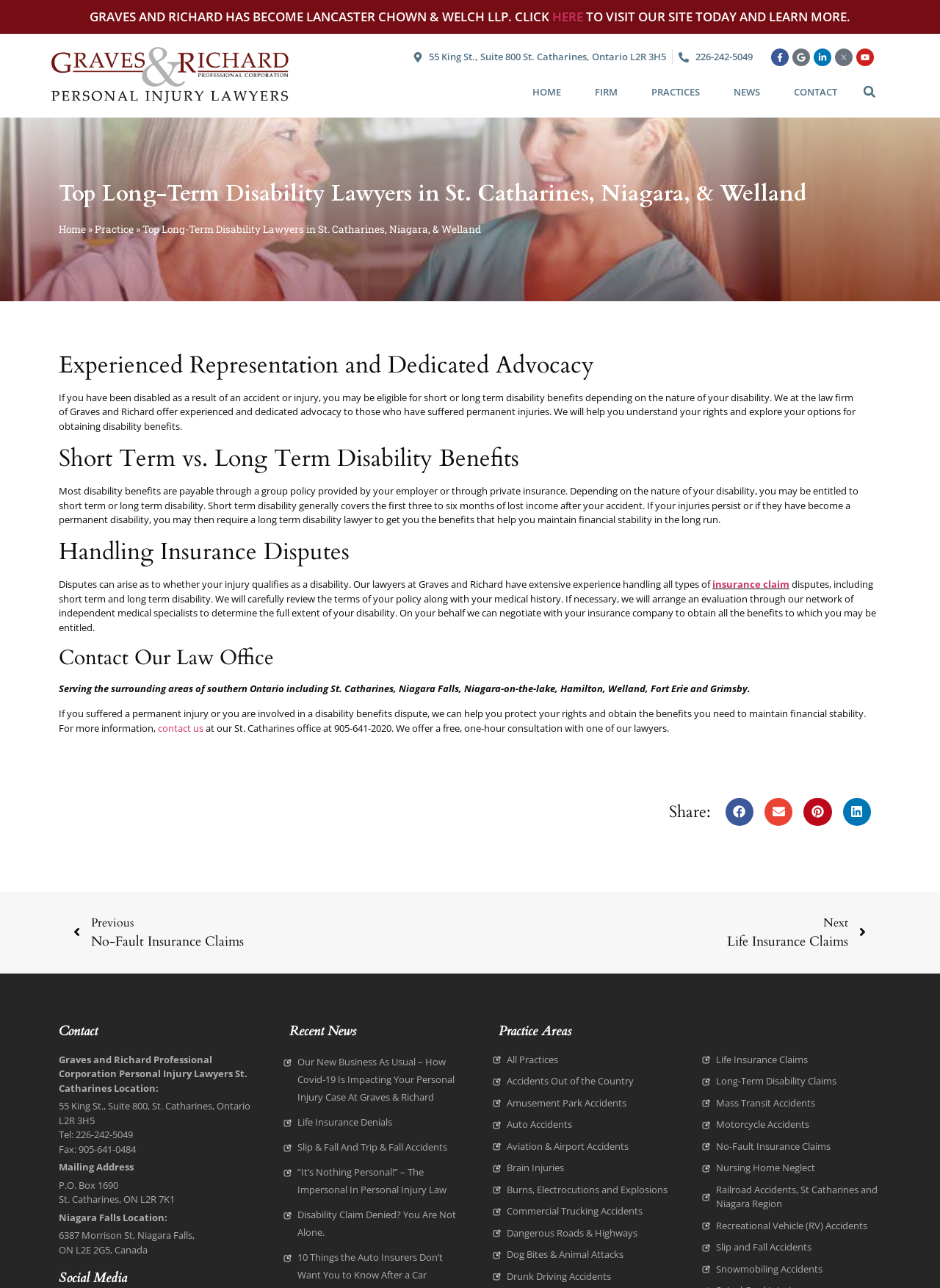Write an elaborate caption that captures the essence of the webpage.

This webpage is about a law firm, Graves and Richard, specializing in long-term disability cases. At the top, there is a notification about the firm's name change to Lancaster Chown & Welch LLP. Below this, there is a link to visit their new site. 

On the left side, there is a navigation menu with links to different sections of the website, including Home, Firm, Practices, News, and Contact. 

The main content of the page is divided into several sections. The first section introduces the law firm and its expertise in handling long-term disability cases. The second section explains the difference between short-term and long-term disability benefits. The third section discusses handling insurance disputes, and the fourth section invites visitors to contact their law office.

Below these sections, there are social media links and a section for sharing content on various platforms. 

On the right side, there are links to previous and next articles, as well as a section for recent news articles and practice areas. The practice areas include accidents out of the country, amusement park accidents, auto accidents, and more.

At the bottom of the page, there is a contact section with the law firm's address, phone number, fax number, and mailing address. There are also links to their social media profiles and a section for recent news articles.